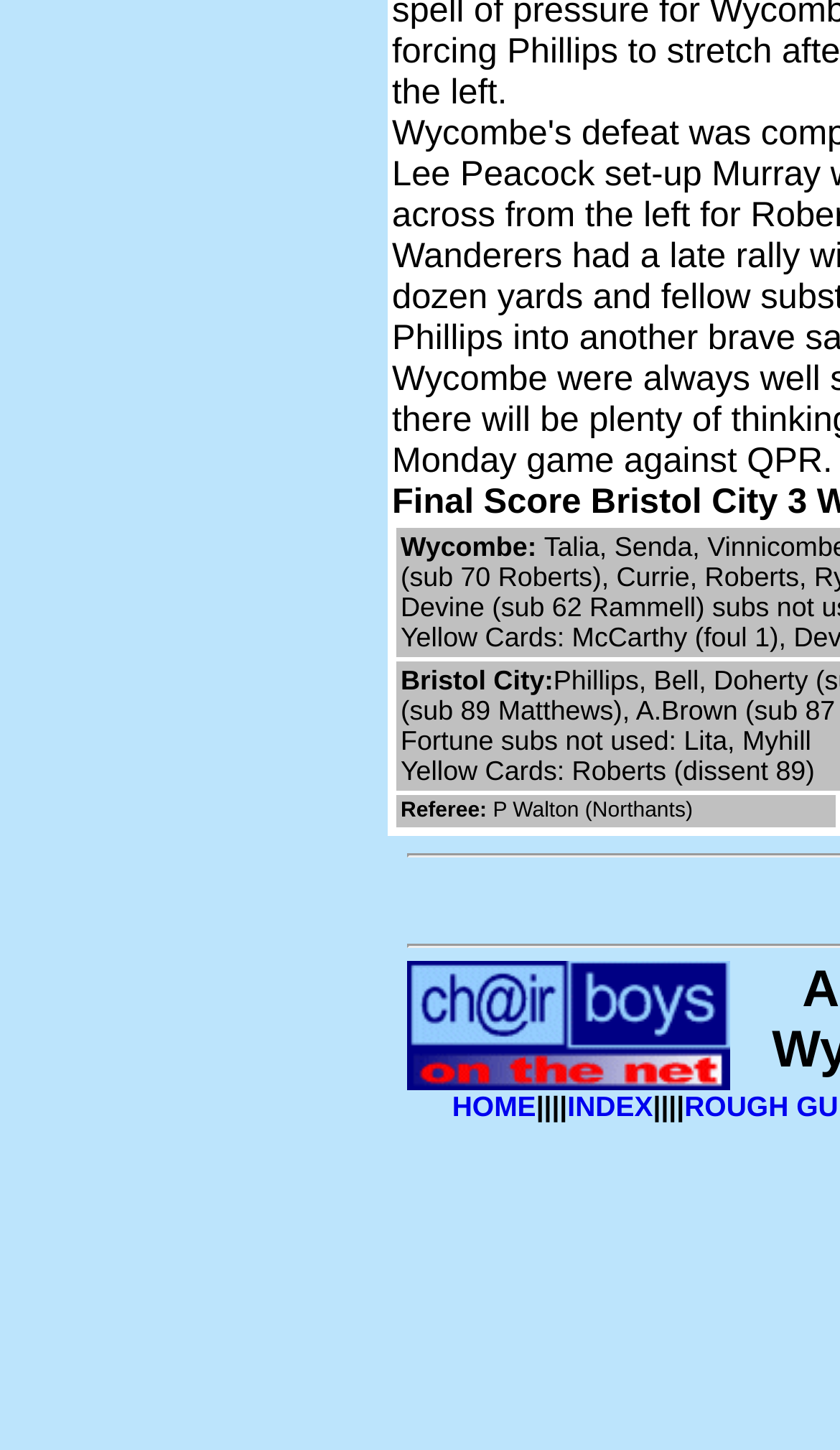Locate the bounding box coordinates for the element described below: "NEWS". The coordinates must be four float values between 0 and 1, formatted as [left, top, right, bottom].

[0.638, 0.862, 0.805, 0.899]